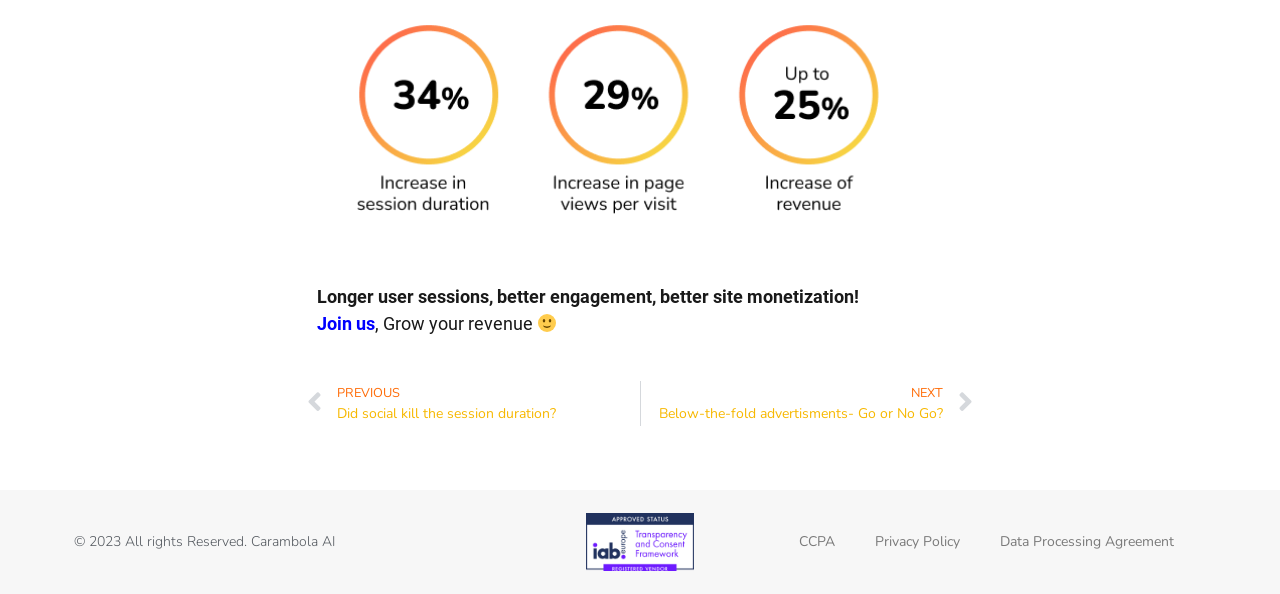Using the description: "Data Processing Agreement", identify the bounding box of the corresponding UI element in the screenshot.

[0.766, 0.874, 0.933, 0.951]